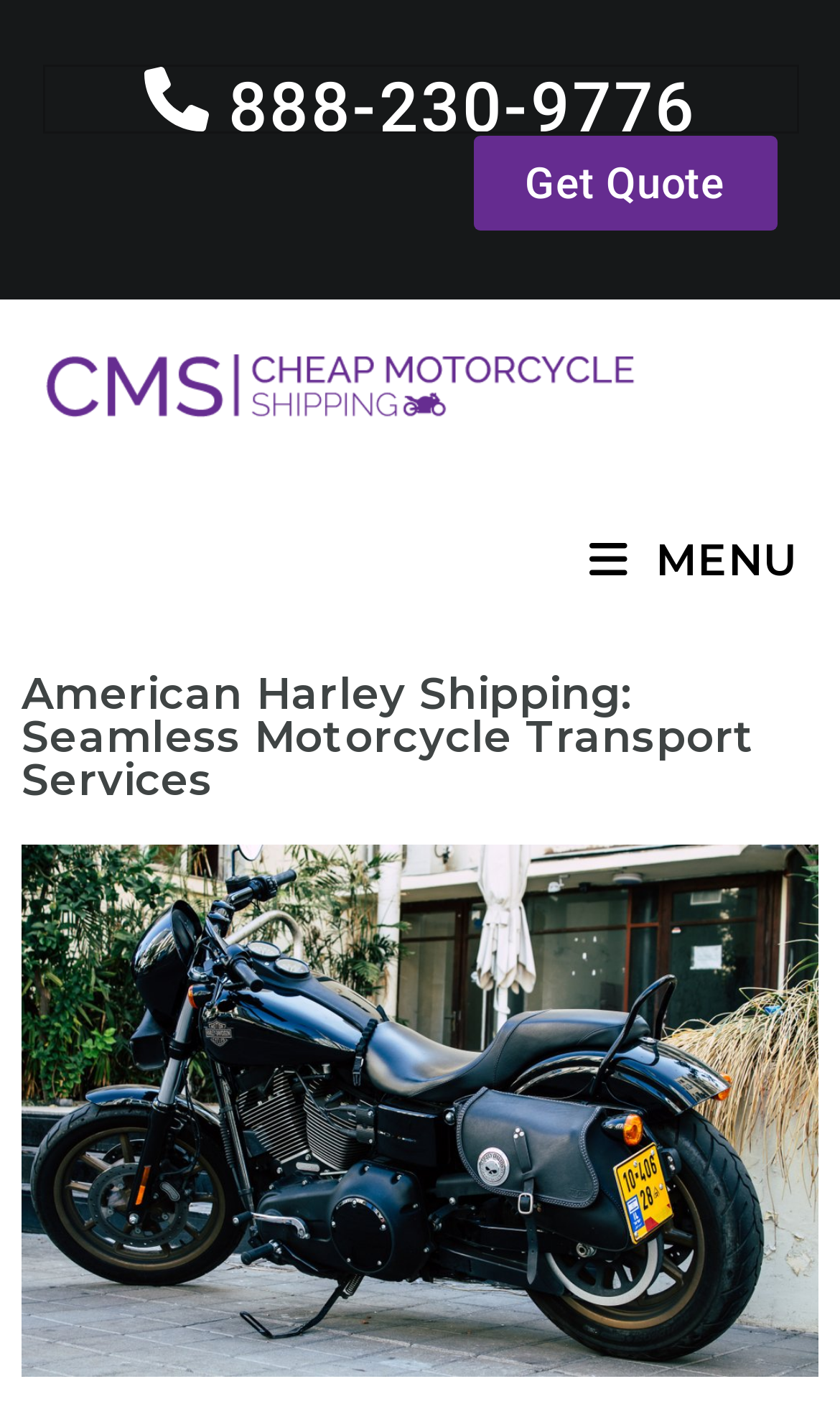What is the phone number on the top?
Craft a detailed and extensive response to the question.

I found the phone number by looking at the top section of the webpage, where I saw a link with the text '888-230-9776'. This is likely a contact number for the company.